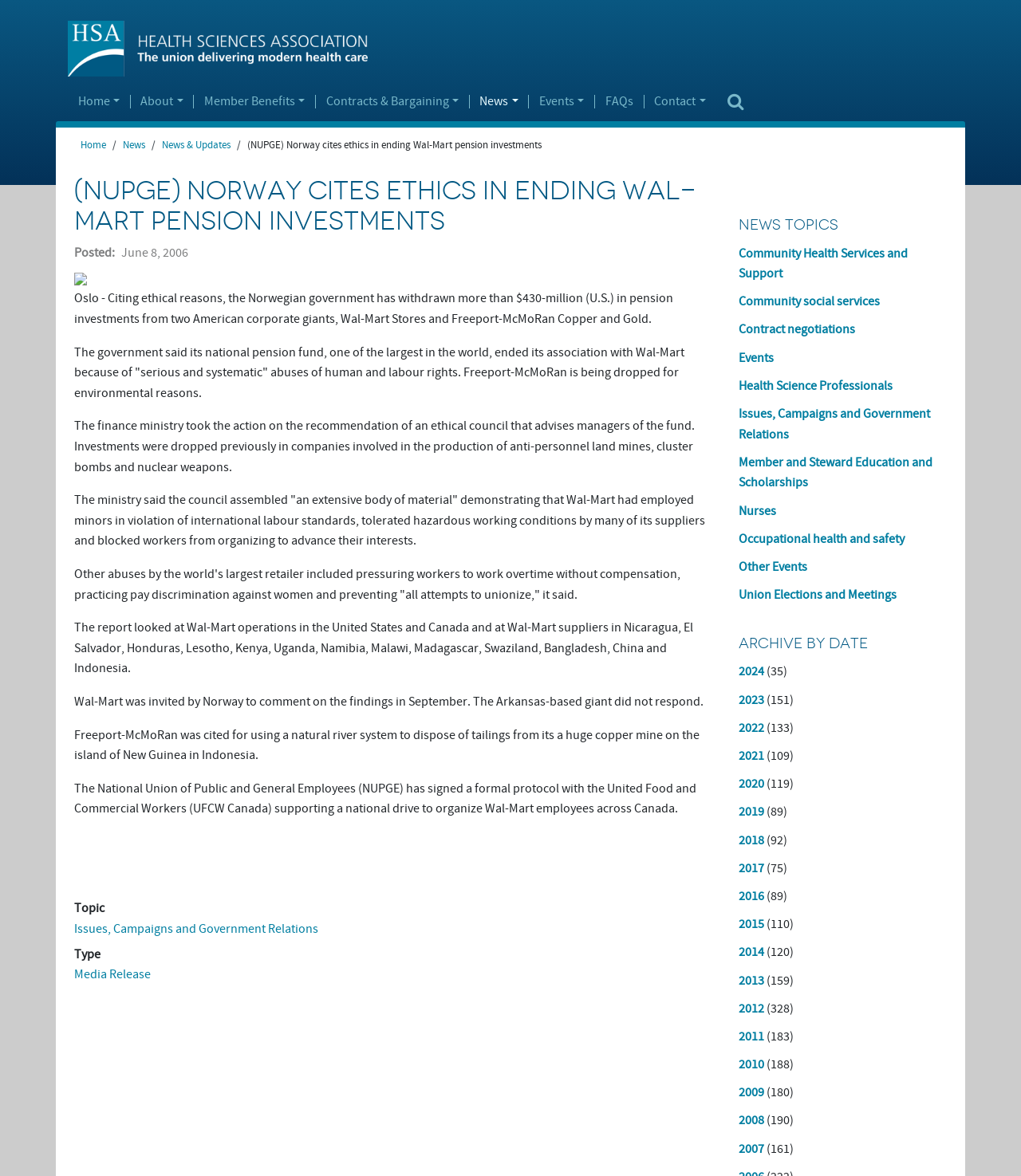Find the bounding box coordinates of the area that needs to be clicked in order to achieve the following instruction: "View 'Issues, Campaigns and Government Relations'". The coordinates should be specified as four float numbers between 0 and 1, i.e., [left, top, right, bottom].

[0.073, 0.783, 0.312, 0.796]